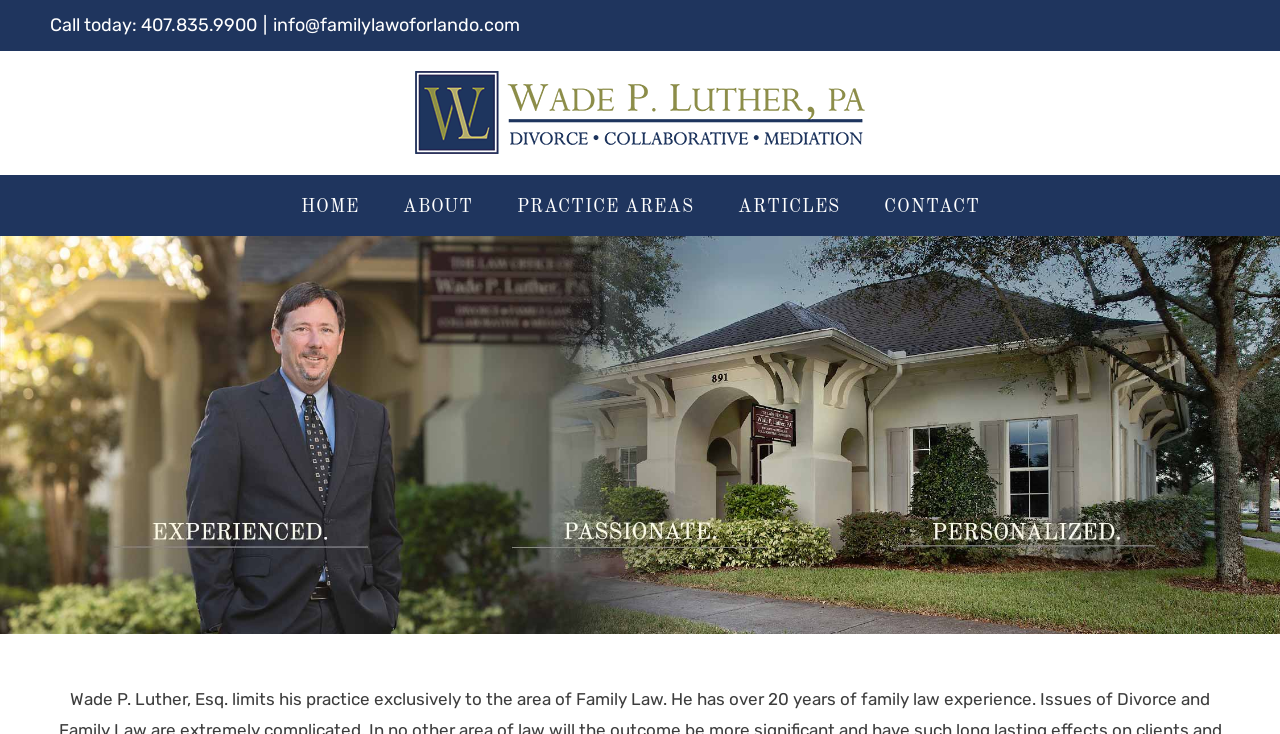What is the phone number to call?
Please use the image to provide a one-word or short phrase answer.

407.835.9900